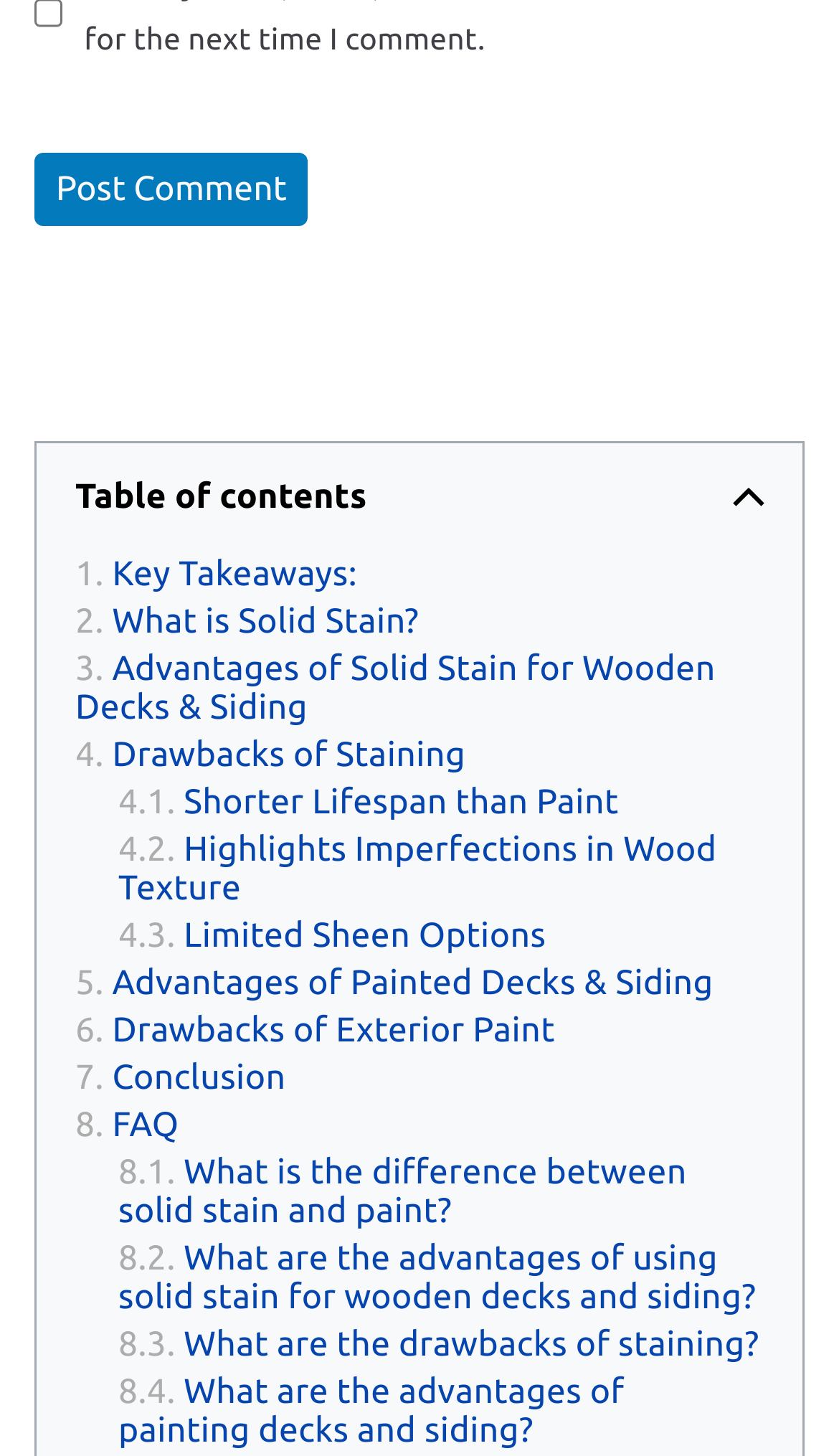What is the purpose of the 'Post Comment' button?
Please provide a single word or phrase answer based on the image.

To post a comment